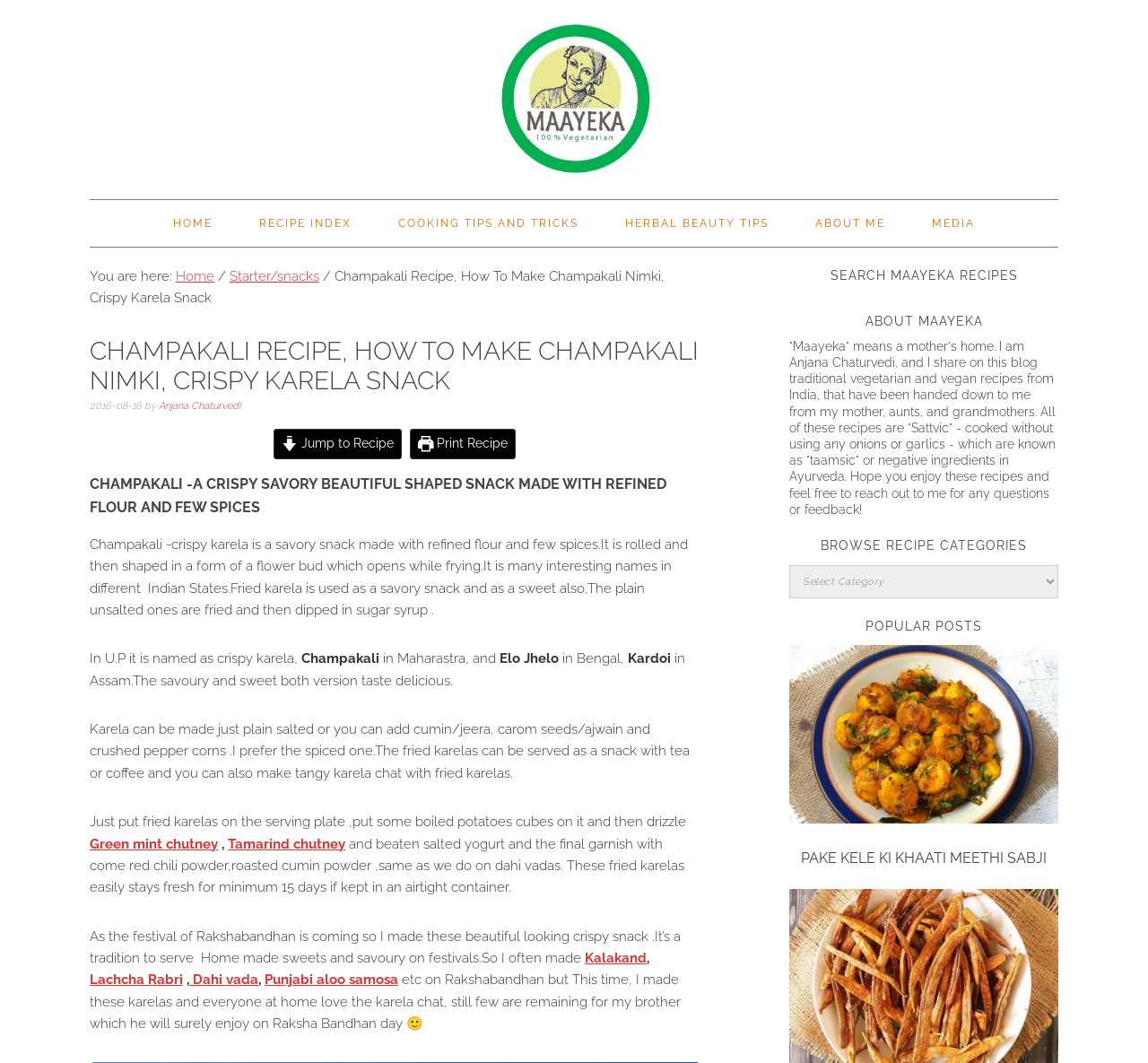Answer briefly with one word or phrase:
What is the author's name?

Anjana Chaturvedi